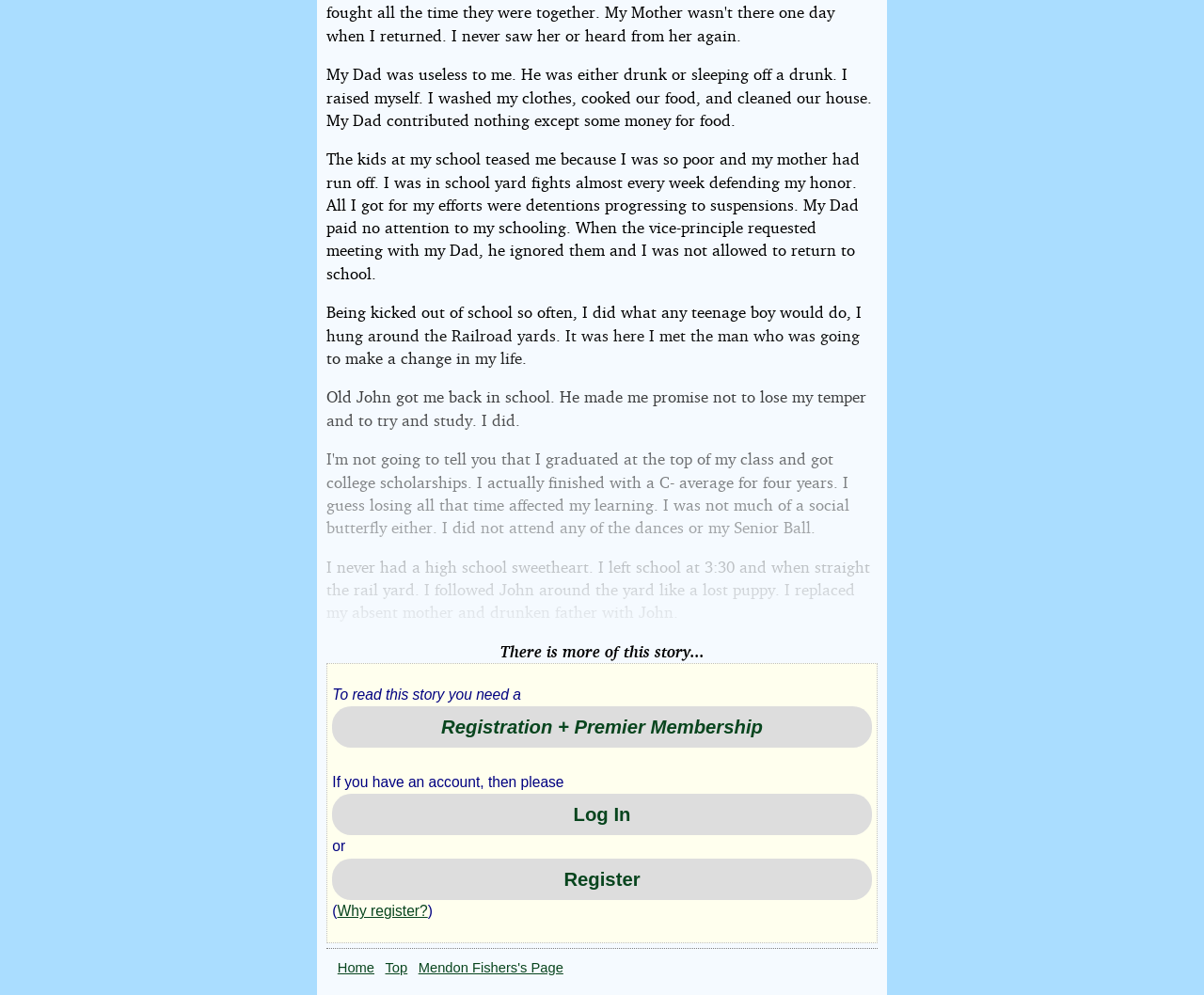Using the webpage screenshot, locate the HTML element that fits the following description and provide its bounding box: "Registration + Premier Membership".

[0.276, 0.71, 0.724, 0.752]